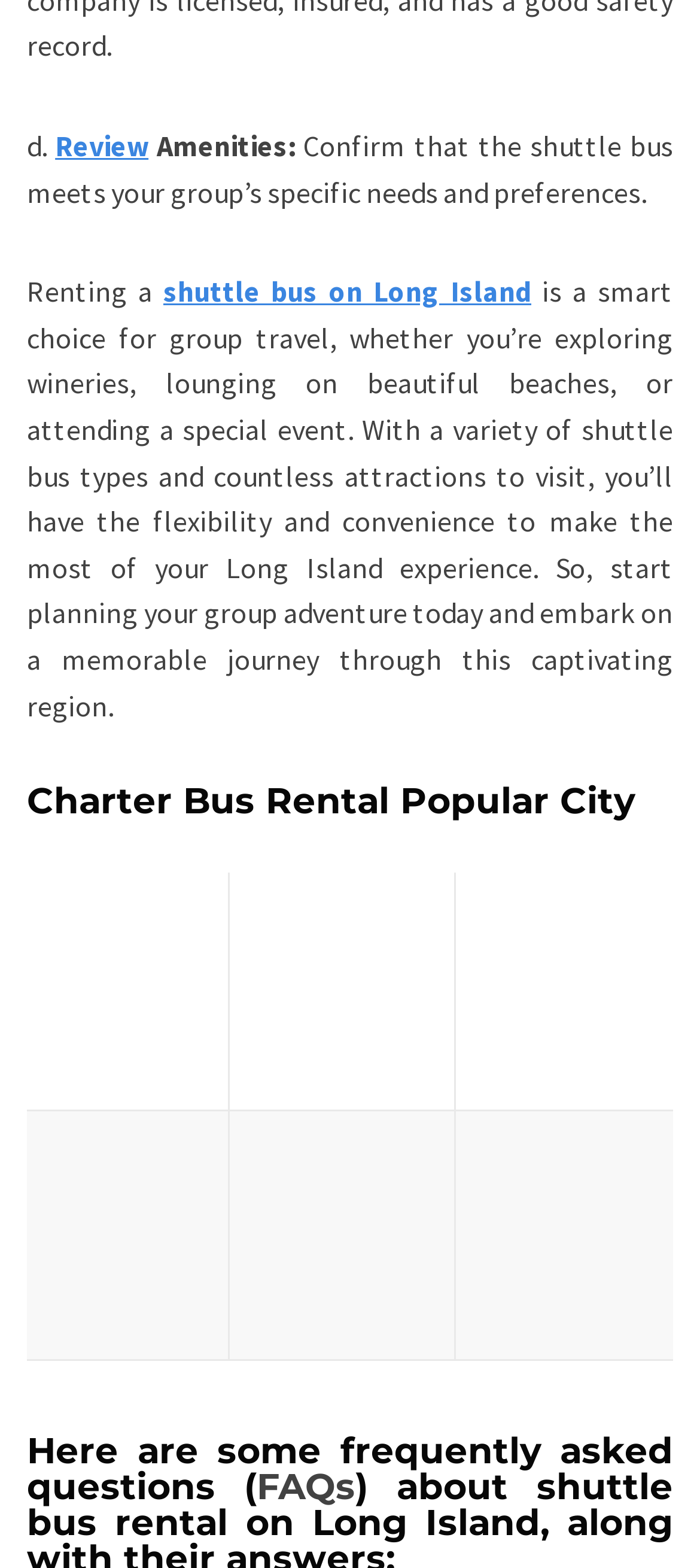What is the purpose of confirming shuttle bus needs? Look at the image and give a one-word or short phrase answer.

To meet group’s specific needs